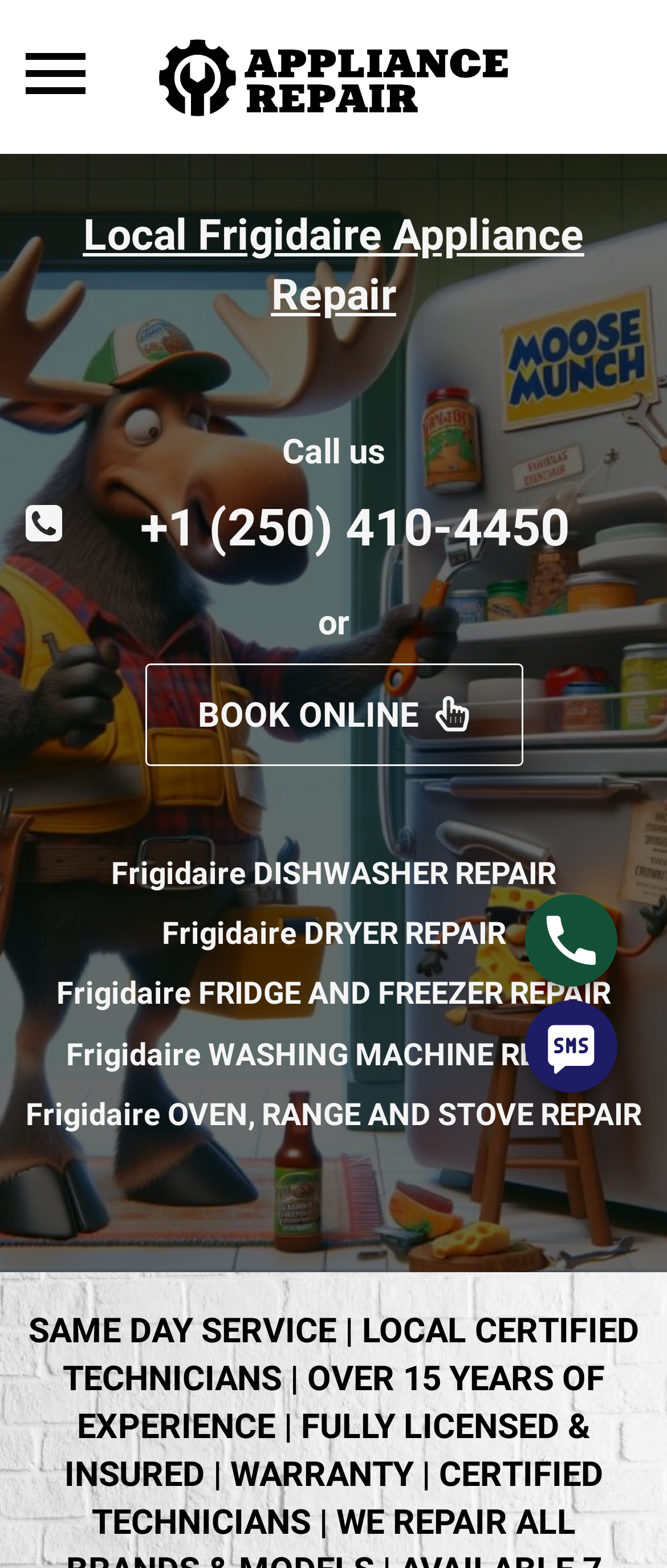What types of Frigidaire appliances can be repaired?
Answer the question with just one word or phrase using the image.

Dishwasher, Dryer, Fridge, Washing Machine, Oven